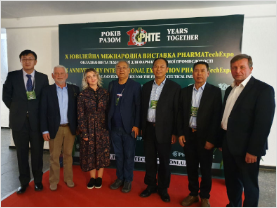Paint a vivid picture with your words by describing the image in detail.

The image depicts a group of individuals gathered at a significant event related to the pharmaceutical industry. Standing together on a red carpet, they pose in front of a backdrop that highlights an international exhibition focused on pharmaceutical machinery, suggesting a collaborative and celebratory atmosphere. The prominent text on the backdrop reads "X НОВЕЛЬНА ВИСТАВКА PHARMATEChEкспо," indicating that this event is an anniversary celebration for the distinct exhibition aimed at showcasing innovations in the pharmaceutical sector. The diverse group includes men and women in formal attire, likely representing various companies and sectors within the industry. Their expressions convey a sense of unity and purpose, reflecting the importance of the exhibition for networking and sharing advancements in pharmaceutical technologies.